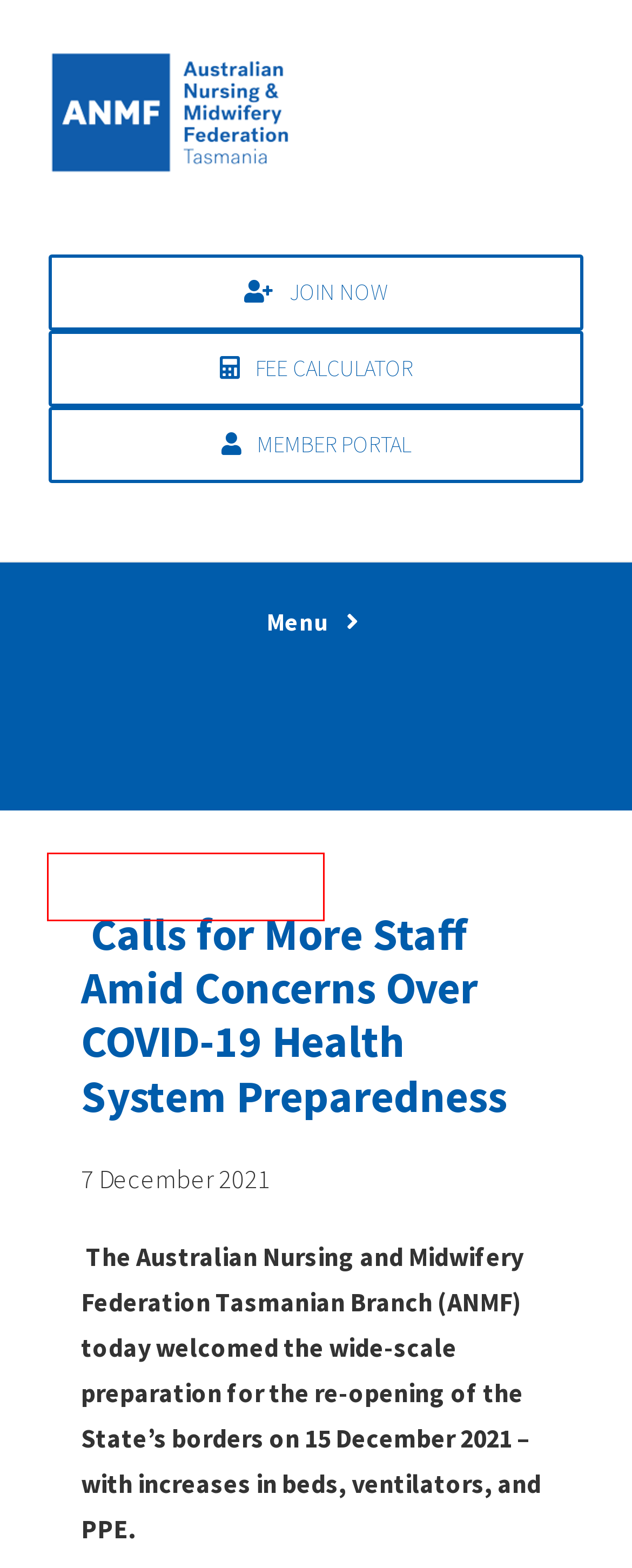You see a screenshot of a webpage with a red bounding box surrounding an element. Pick the webpage description that most accurately represents the new webpage after interacting with the element in the red bounding box. The options are:
A. Latest News - Australian Nursing & Midwifery Federation (Tasmanian Branch)
B. Pay + Agreements Home - Australian Nursing & Midwifery Federation (Tasmanian Branch)
C. Fee Calculator - Australian Nursing & Midwifery Federation (Tasmanian Branch)
D. HERC – Health Education & Research Centre
E. ANMF Graduate Guide - Australian Nursing & Midwifery Federation (Tasmanian Branch)
F. Andrew Brakey Awards 2024 - Australian Nursing & Midwifery Federation (Tasmanian Branch)
G. Grants & Scholarships - Australian Nursing & Midwifery Federation (Tasmanian Branch)
H. Careers with the ANMF - Australian Nursing & Midwifery Federation (Tasmanian Branch)

A